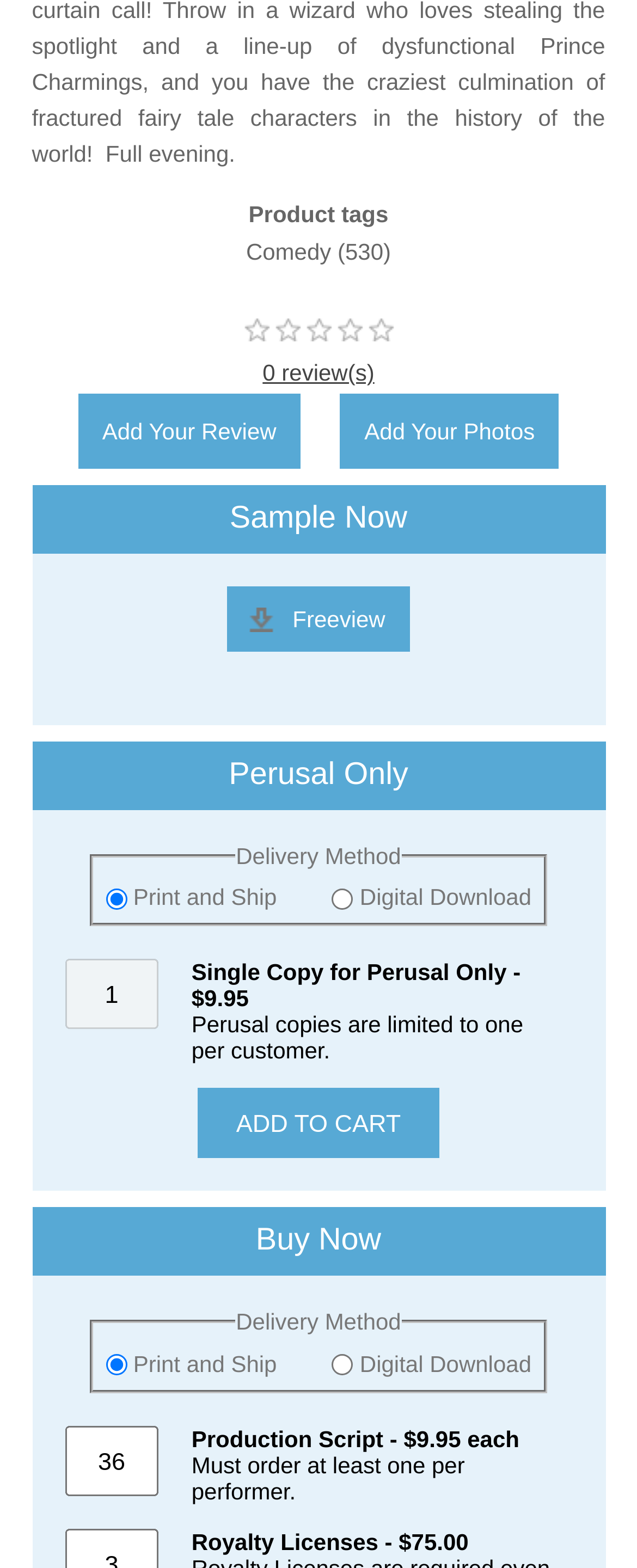Give a one-word or short-phrase answer to the following question: 
What is the price of a single copy for perusal only?

$9.95